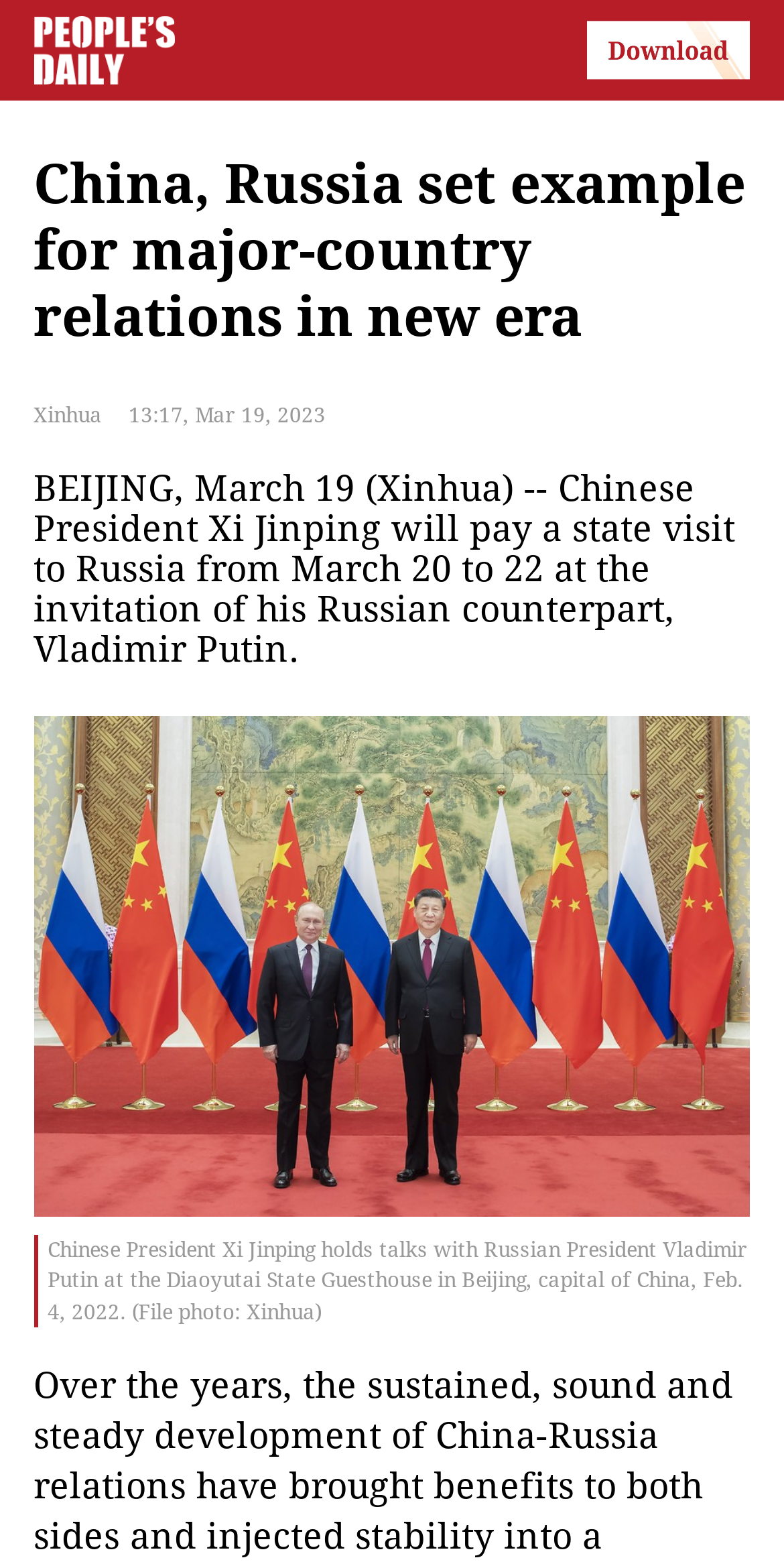What is the time of the article publication?
From the screenshot, provide a brief answer in one word or phrase.

13:17, Mar 19, 2023